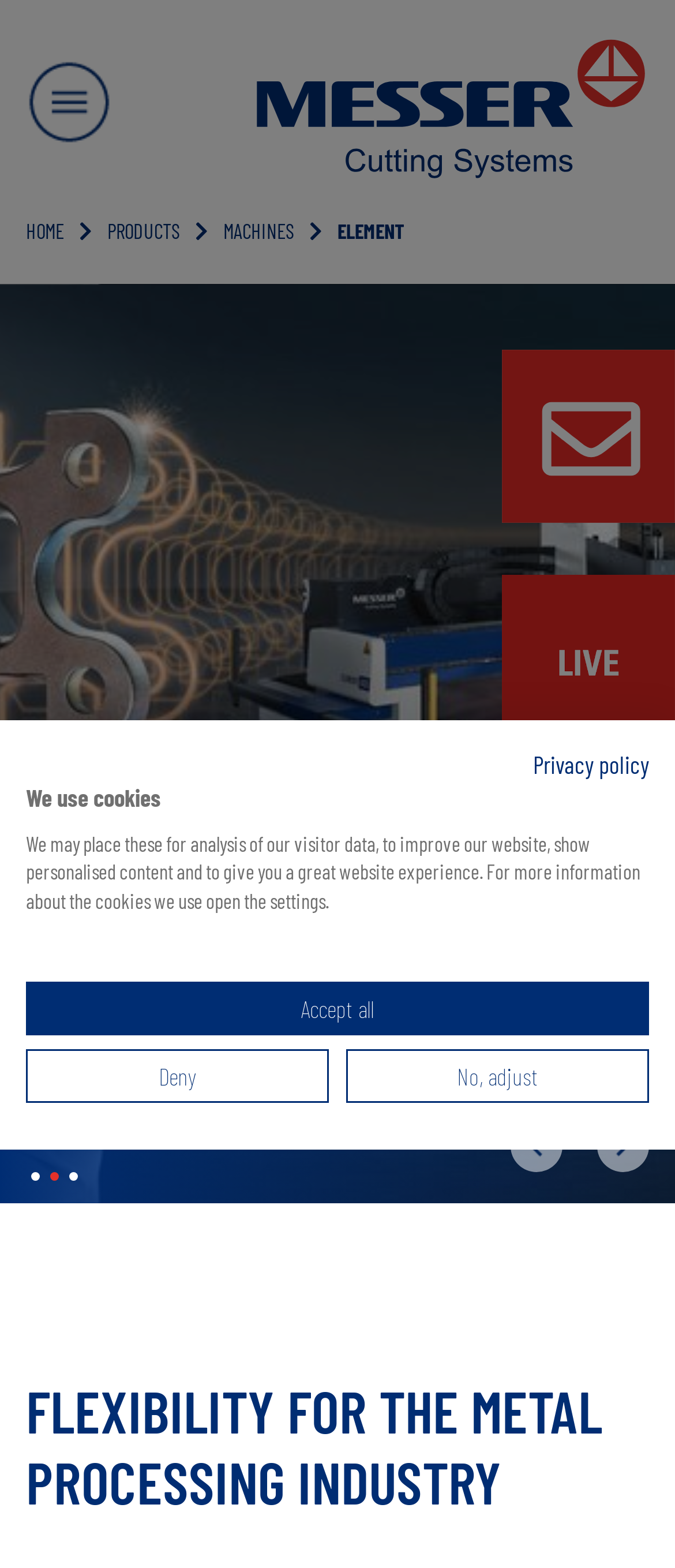What is the purpose of the 'Previous' and 'Next' buttons?
Answer the question with just one word or phrase using the image.

Navigation